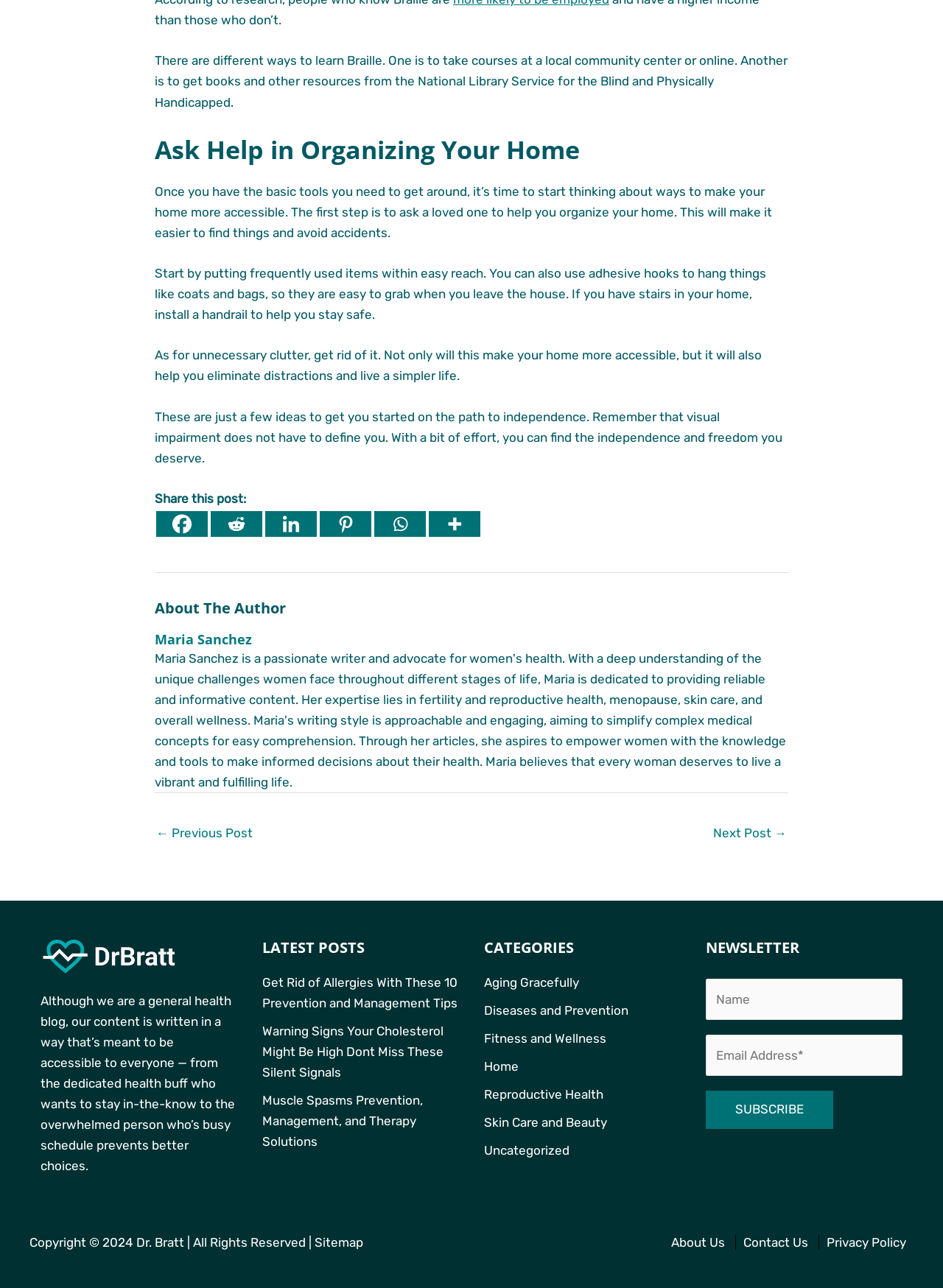Provide the bounding box coordinates of the UI element this sentence describes: "Skin Care and Beauty".

[0.513, 0.866, 0.644, 0.877]